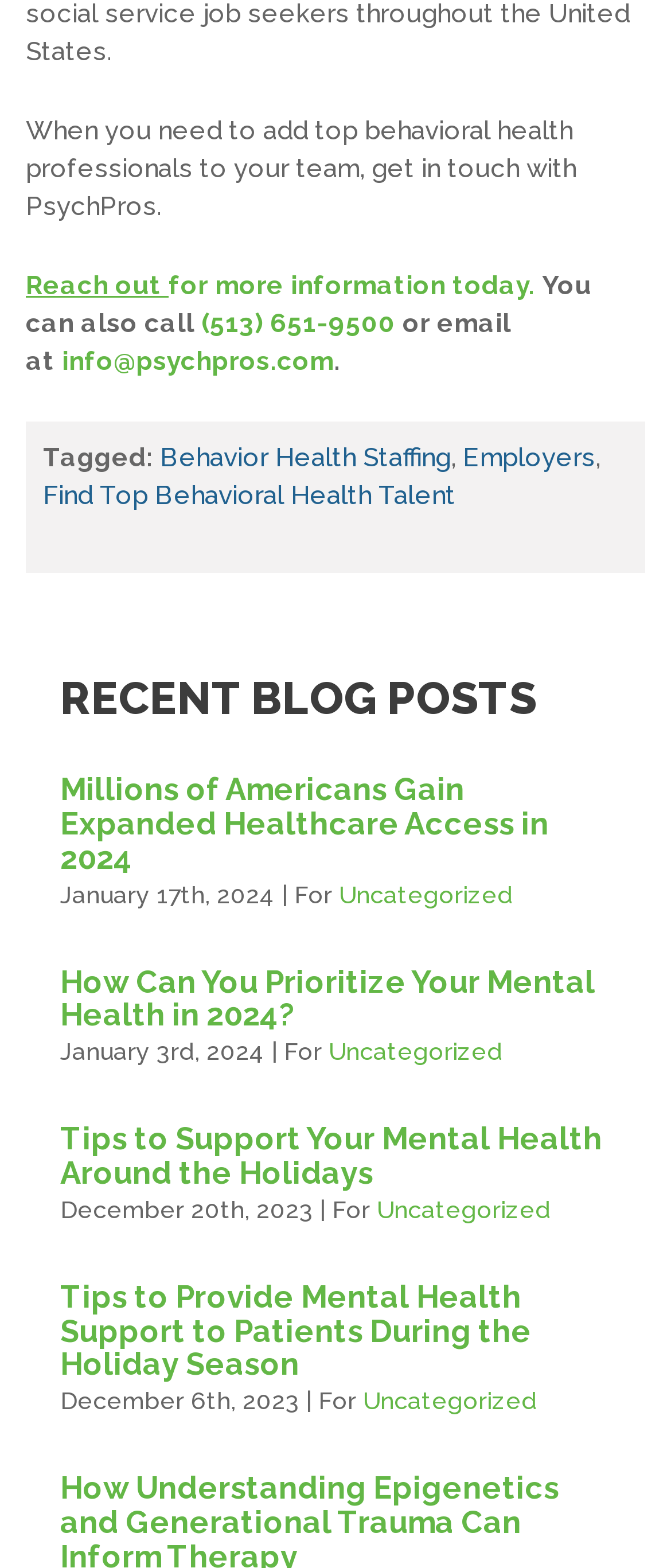Pinpoint the bounding box coordinates of the area that must be clicked to complete this instruction: "Contact us by phone".

None